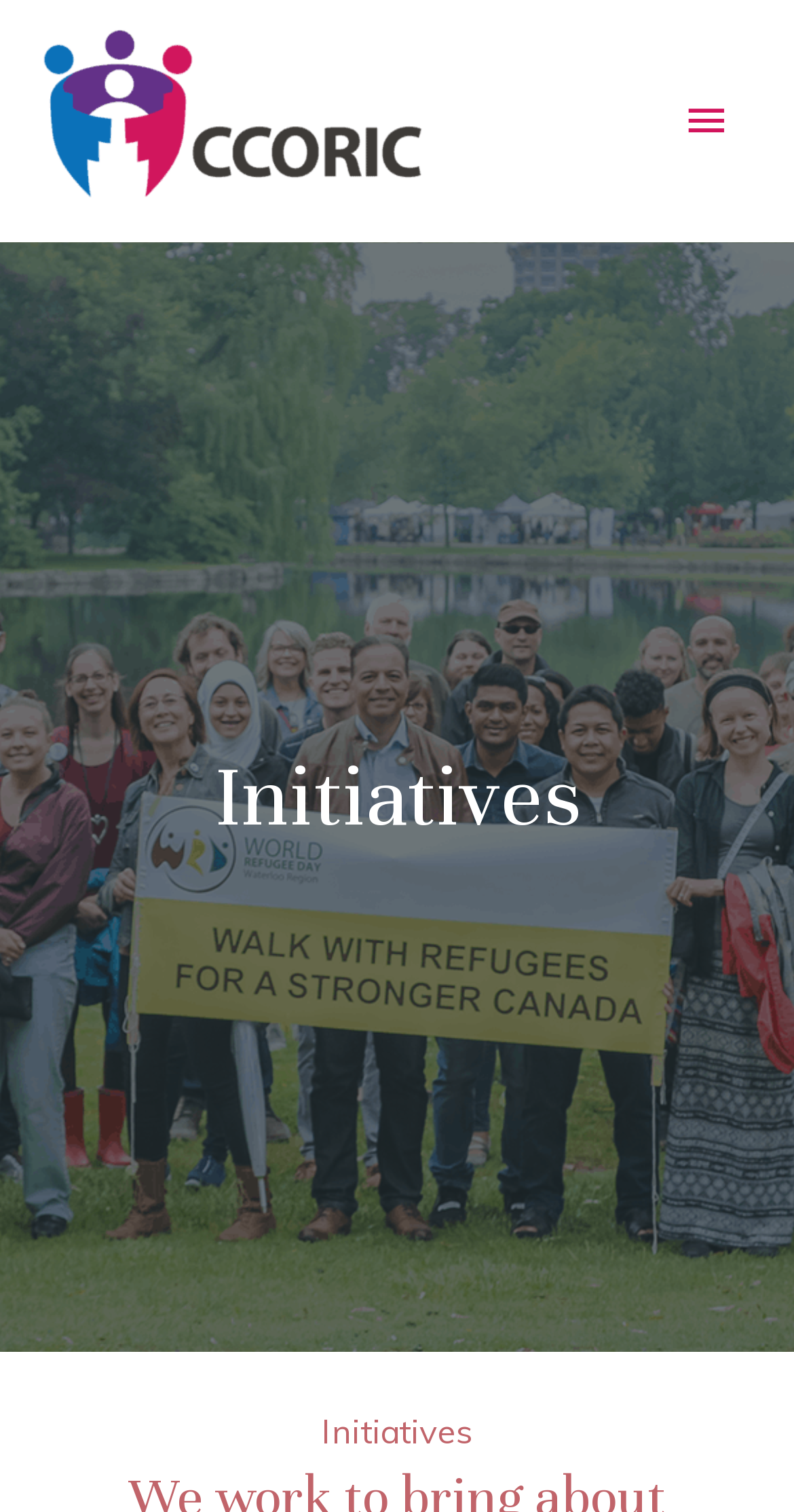Determine the bounding box of the UI component based on this description: "Main Menu". The bounding box coordinates should be four float values between 0 and 1, i.e., [left, top, right, bottom].

[0.83, 0.047, 0.949, 0.113]